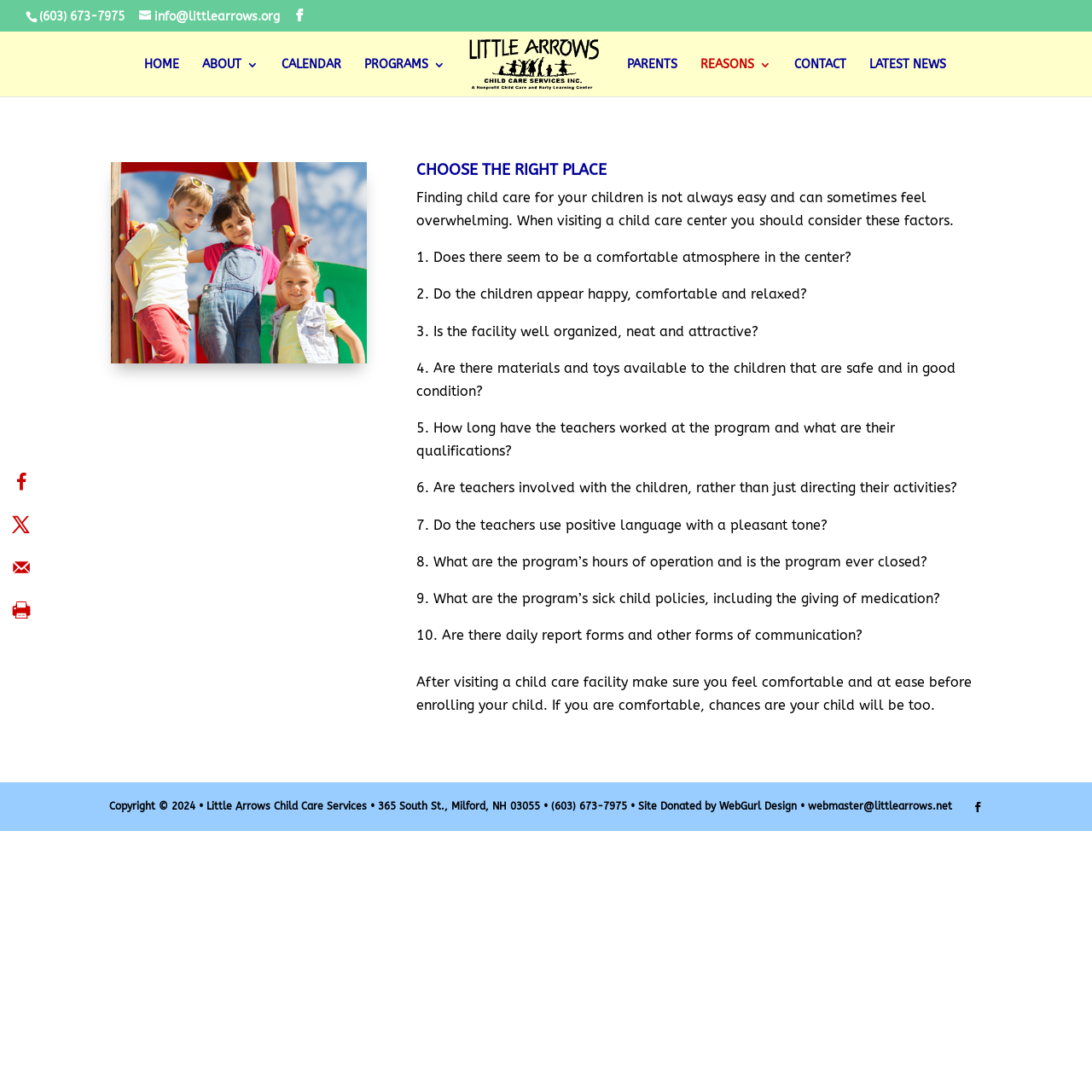Locate the bounding box coordinates of the area where you should click to accomplish the instruction: "Read the latest news".

[0.796, 0.054, 0.866, 0.088]